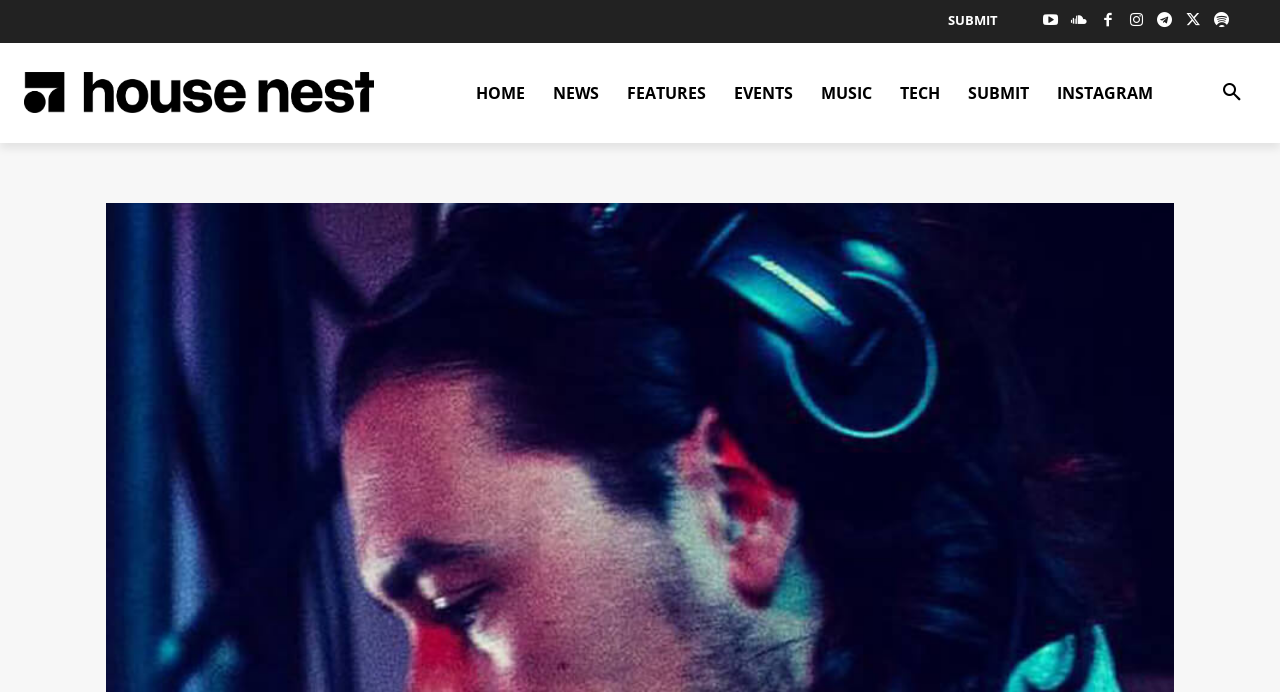Bounding box coordinates should be in the format (top-left x, top-left y, bottom-right x, bottom-right y) and all values should be floating point numbers between 0 and 1. Determine the bounding box coordinate for the UI element described as: aria-label="Search"

[0.944, 0.099, 0.981, 0.168]